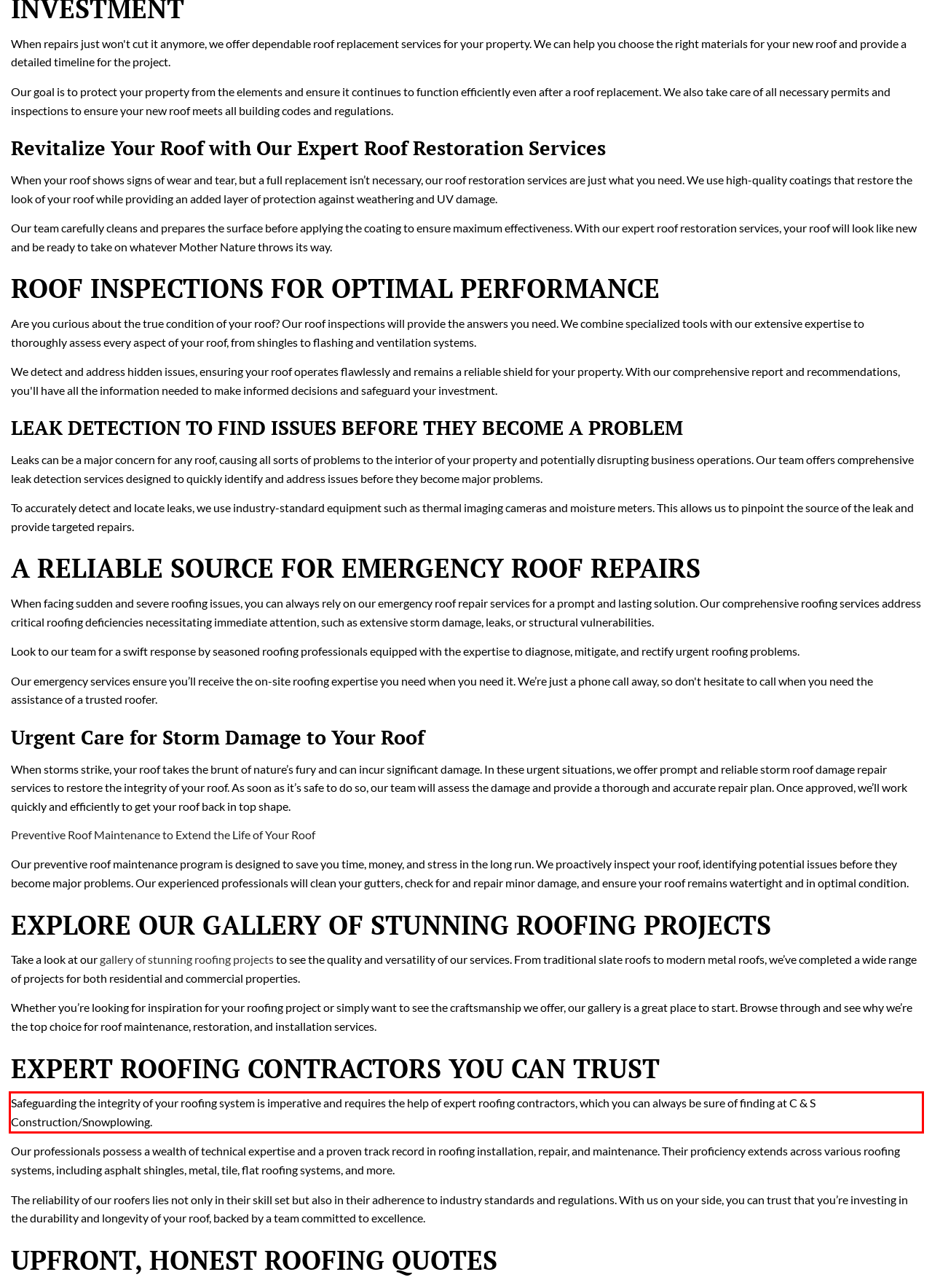Examine the webpage screenshot and use OCR to obtain the text inside the red bounding box.

Safeguarding the integrity of your roofing system is imperative and requires the help of expert roofing contractors, which you can always be sure of finding at C & S Construction/Snowplowing.